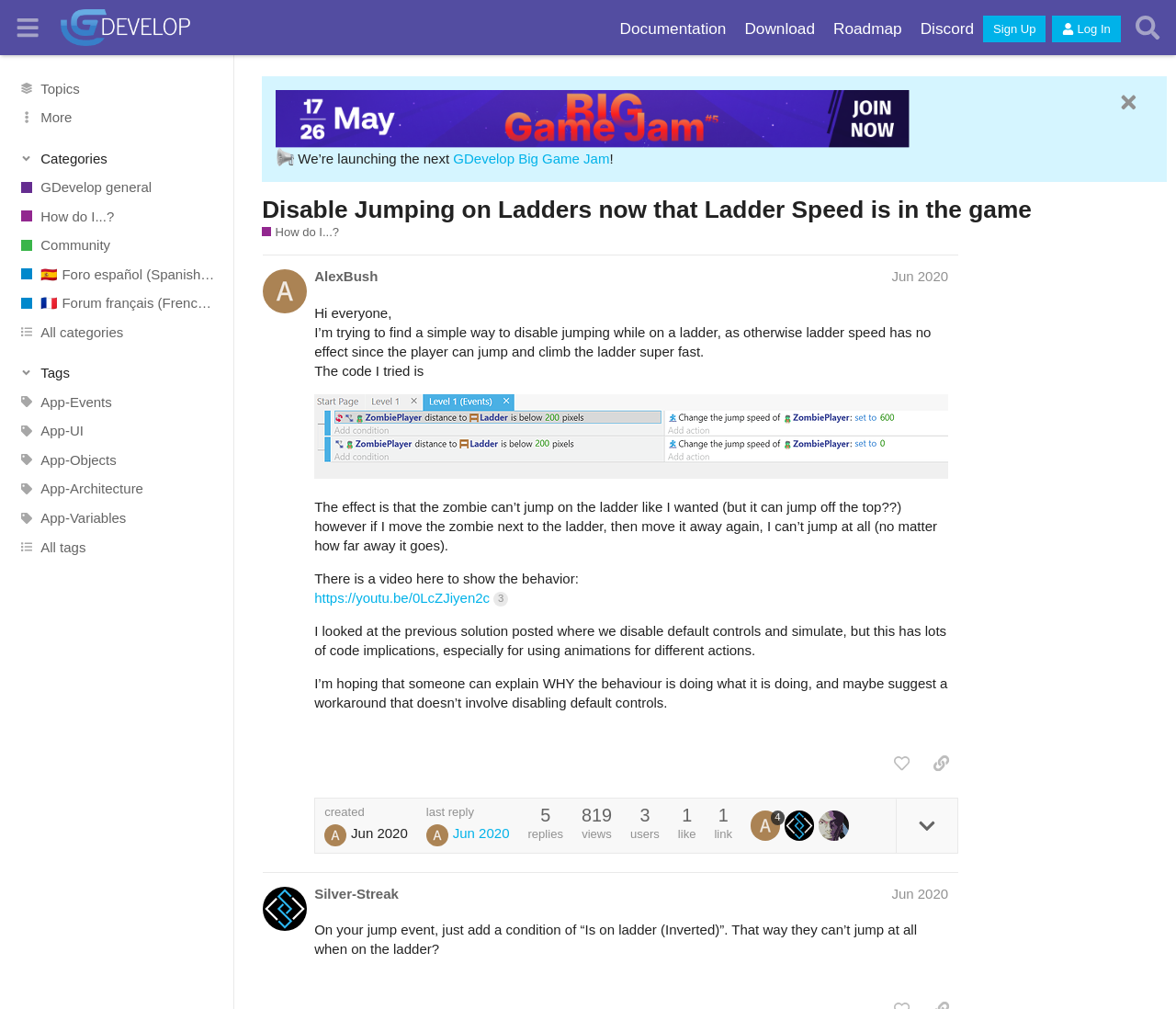Respond to the following question using a concise word or phrase: 
How many buttons are there in the post?

4